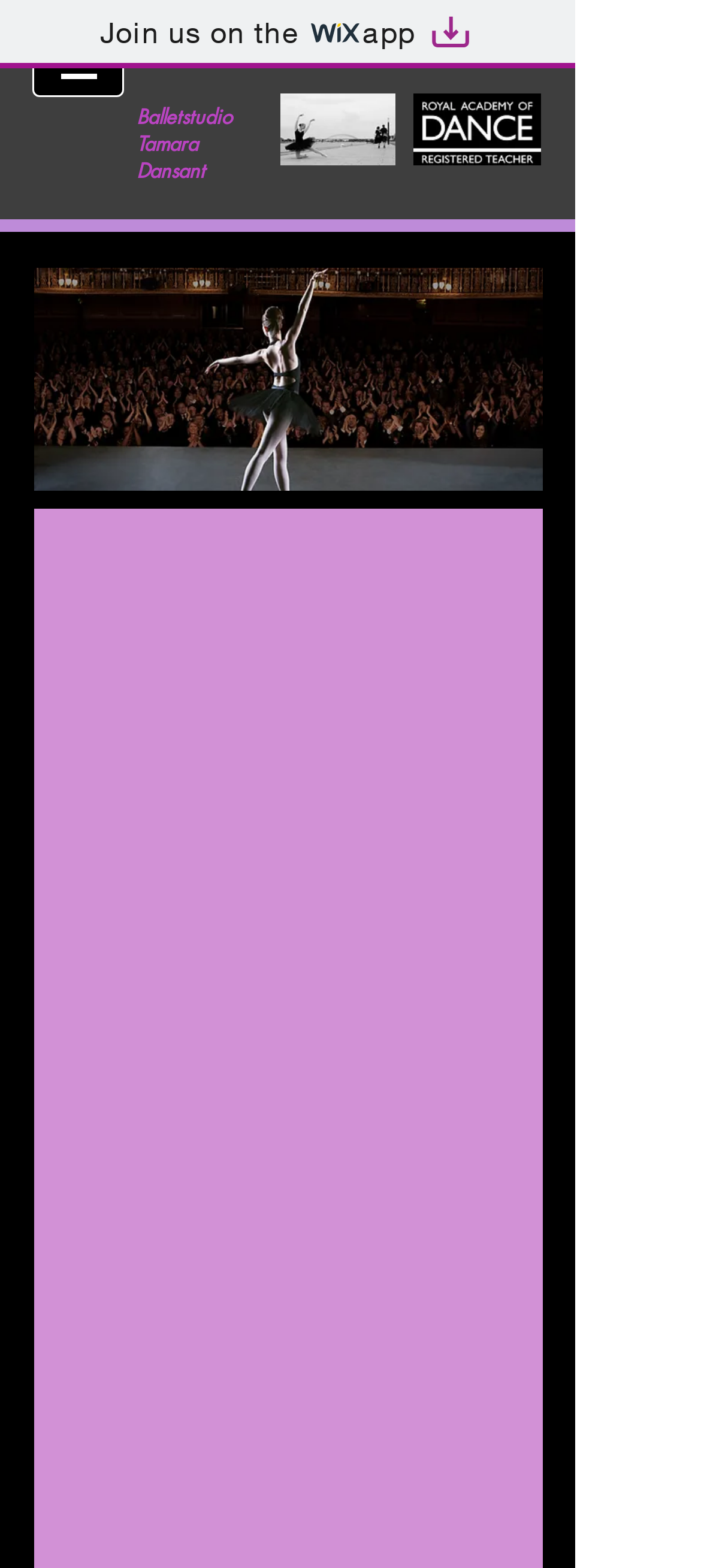Bounding box coordinates are specified in the format (top-left x, top-left y, bottom-right x, bottom-right y). All values are floating point numbers bounded between 0 and 1. Please provide the bounding box coordinate of the region this sentence describes: Join us on the app

[0.0, 0.0, 0.821, 0.044]